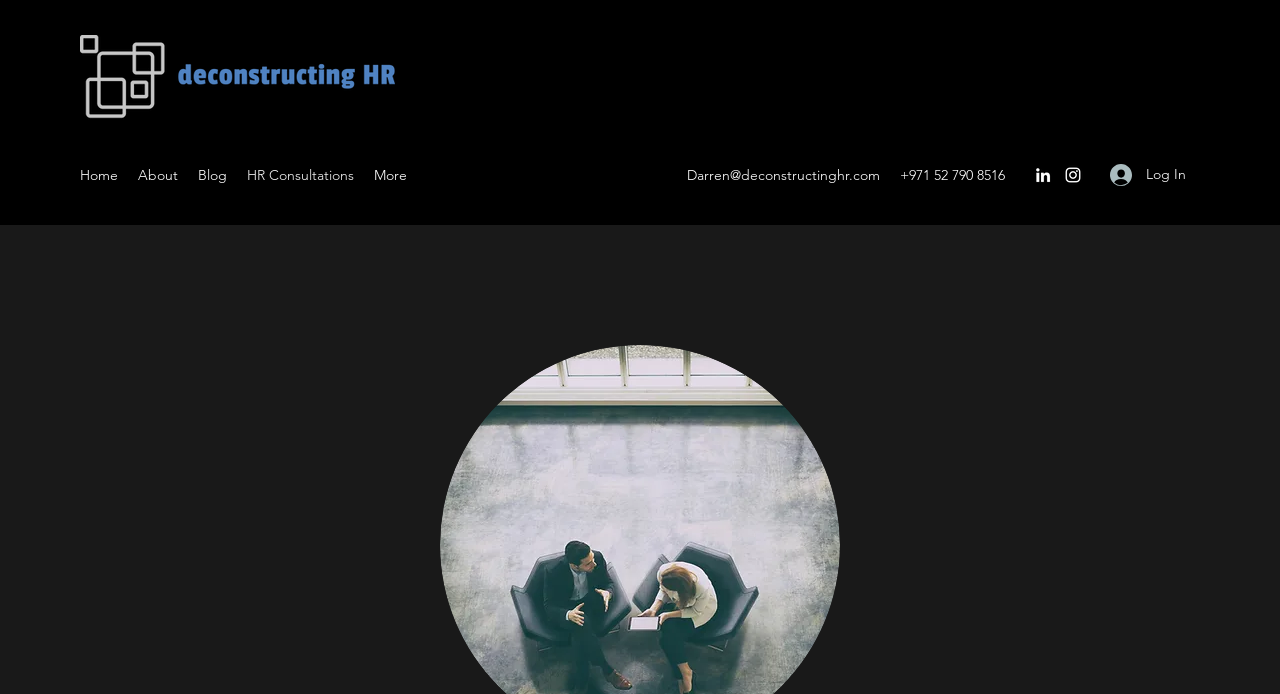Determine the bounding box coordinates of the UI element described by: "HR Consultations".

[0.185, 0.231, 0.284, 0.274]